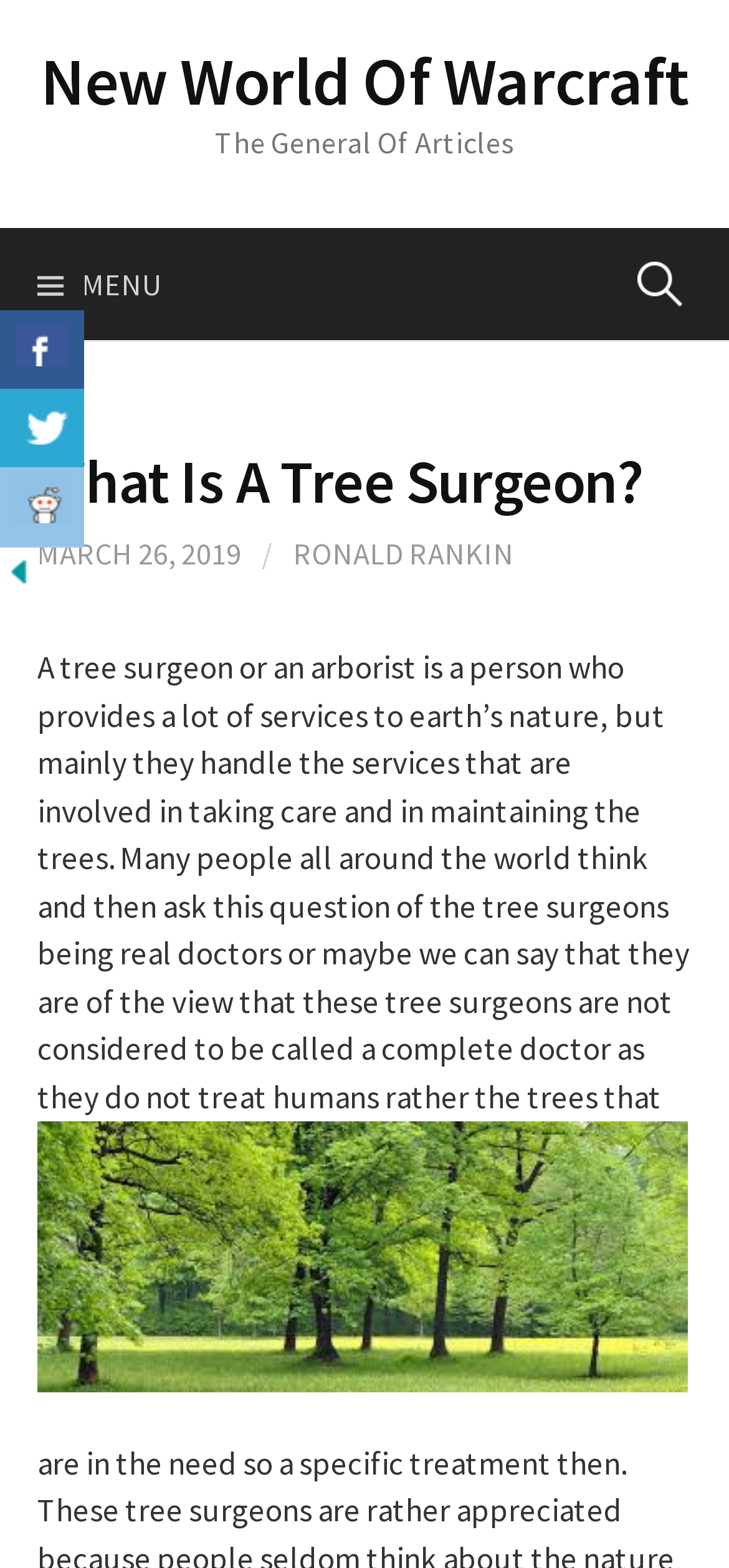Identify the bounding box coordinates for the UI element that matches this description: "New World Of Warcraft".

[0.056, 0.025, 0.944, 0.079]